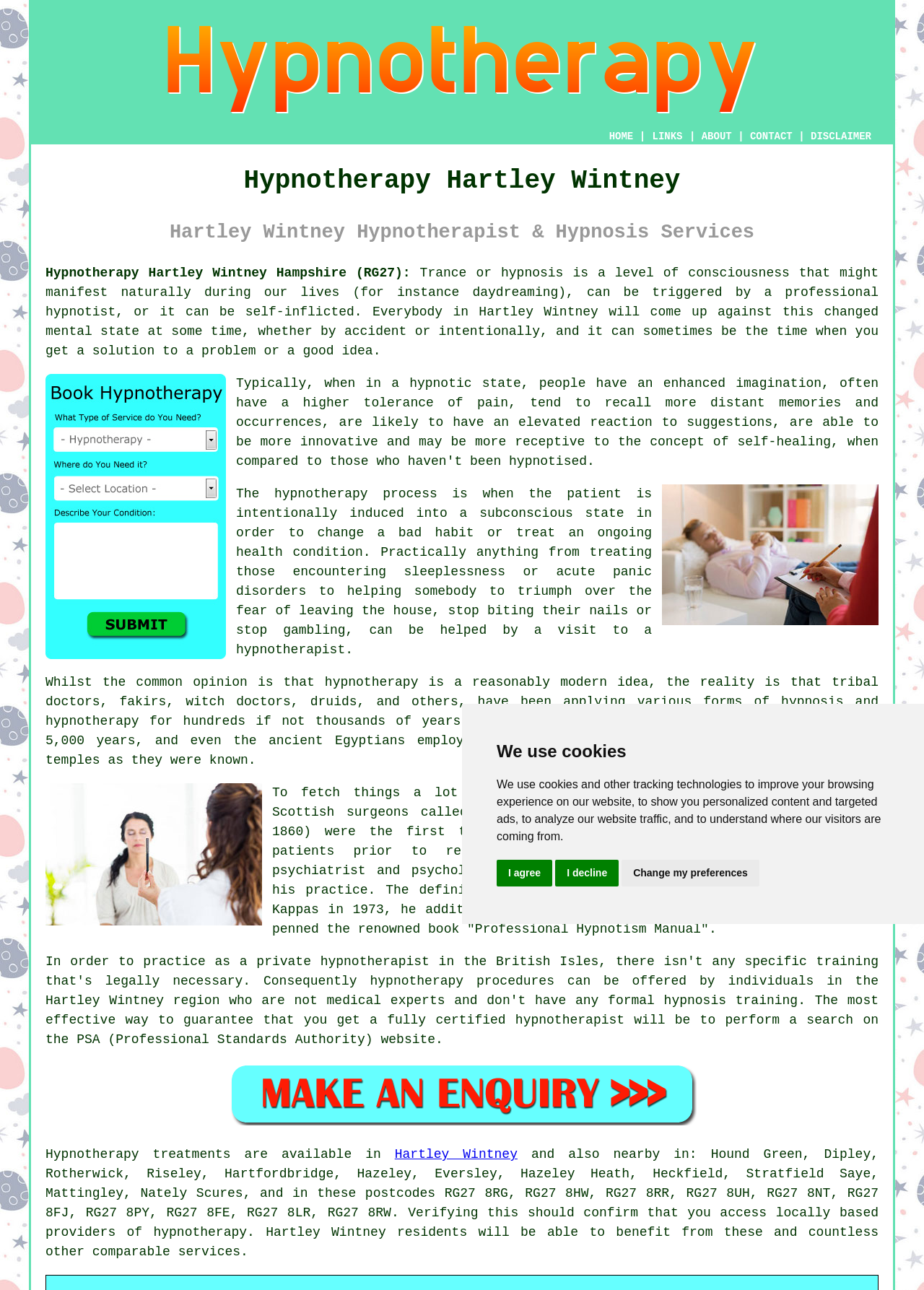What is the phone number of the hypnotherapist?
Kindly offer a comprehensive and detailed response to the question.

The webpage displays an image with the phone number 01252, which is likely the contact number of the hypnotherapist in Hartley Wintney.